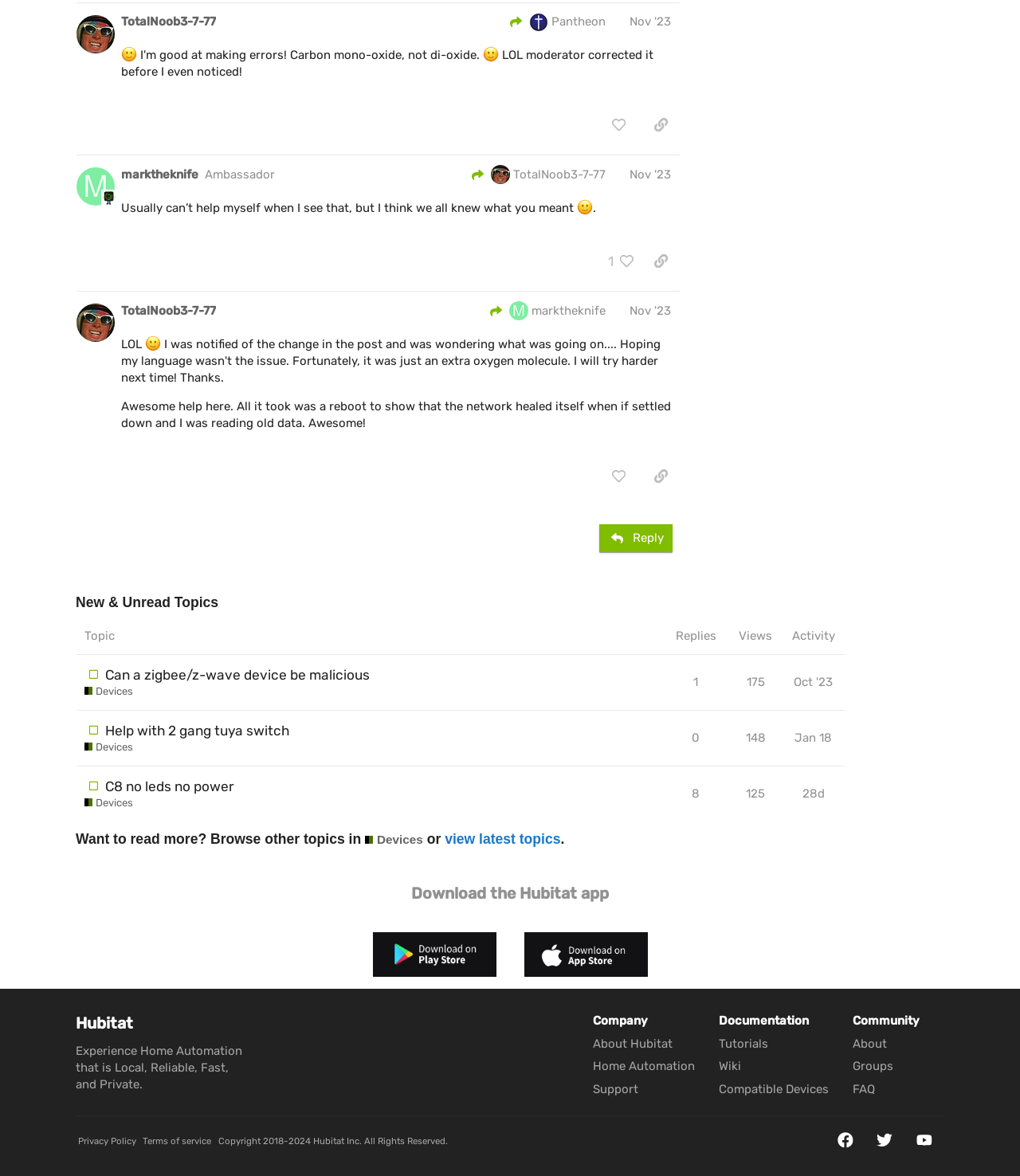What is the date of the last activity of the topic 'Help with 2 gang tuya switch'?
Using the image, elaborate on the answer with as much detail as possible.

I looked at the table element with the topic 'Help with 2 gang tuya switch' and found the gridcell element with the text 'Jan 18', which indicates that the last activity of the topic was on January 18.